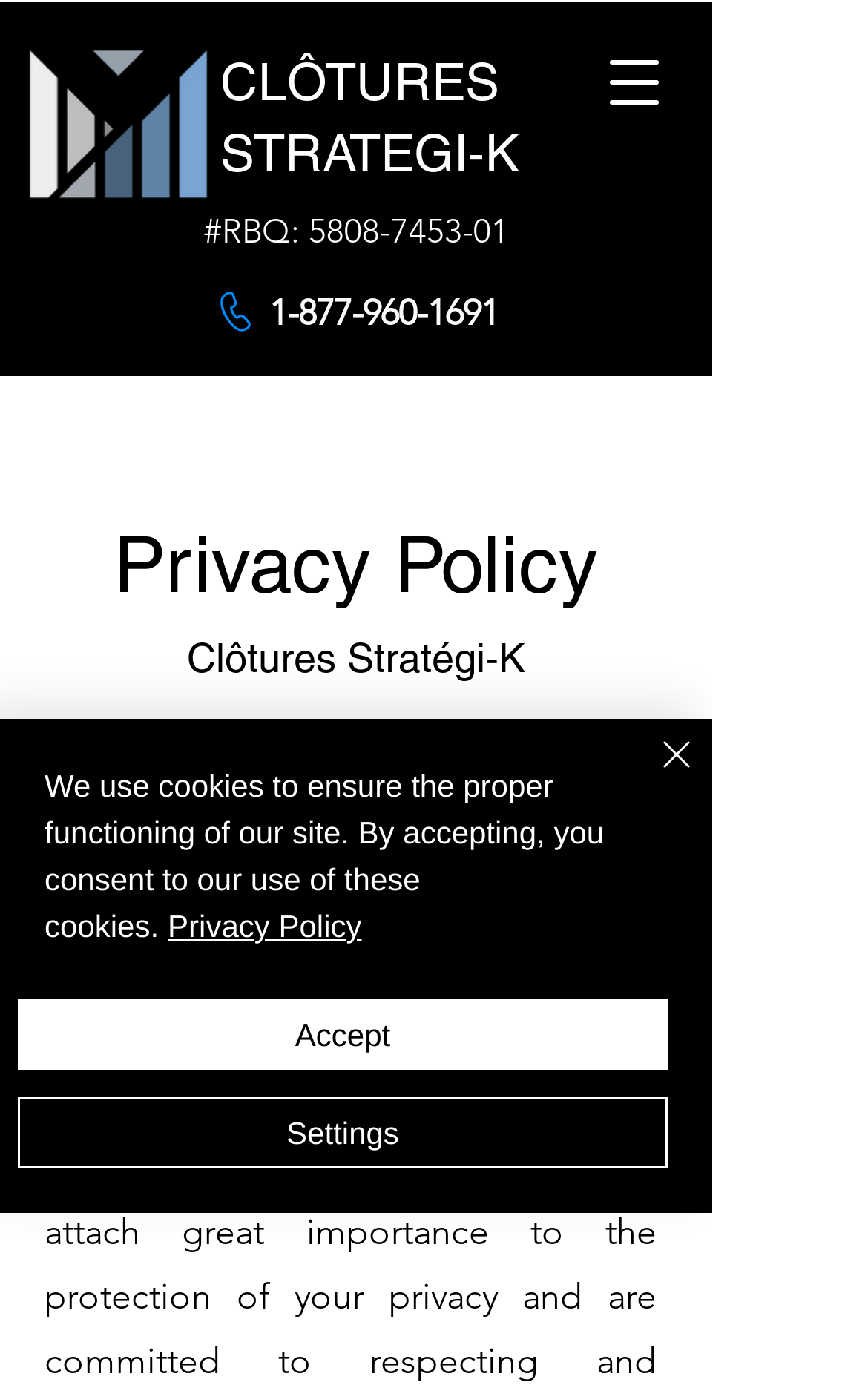Please specify the bounding box coordinates in the format (top-left x, top-left y, bottom-right x, bottom-right y), with all values as floating point numbers between 0 and 1. Identify the bounding box of the UI element described by: Accept

[0.021, 0.72, 0.769, 0.771]